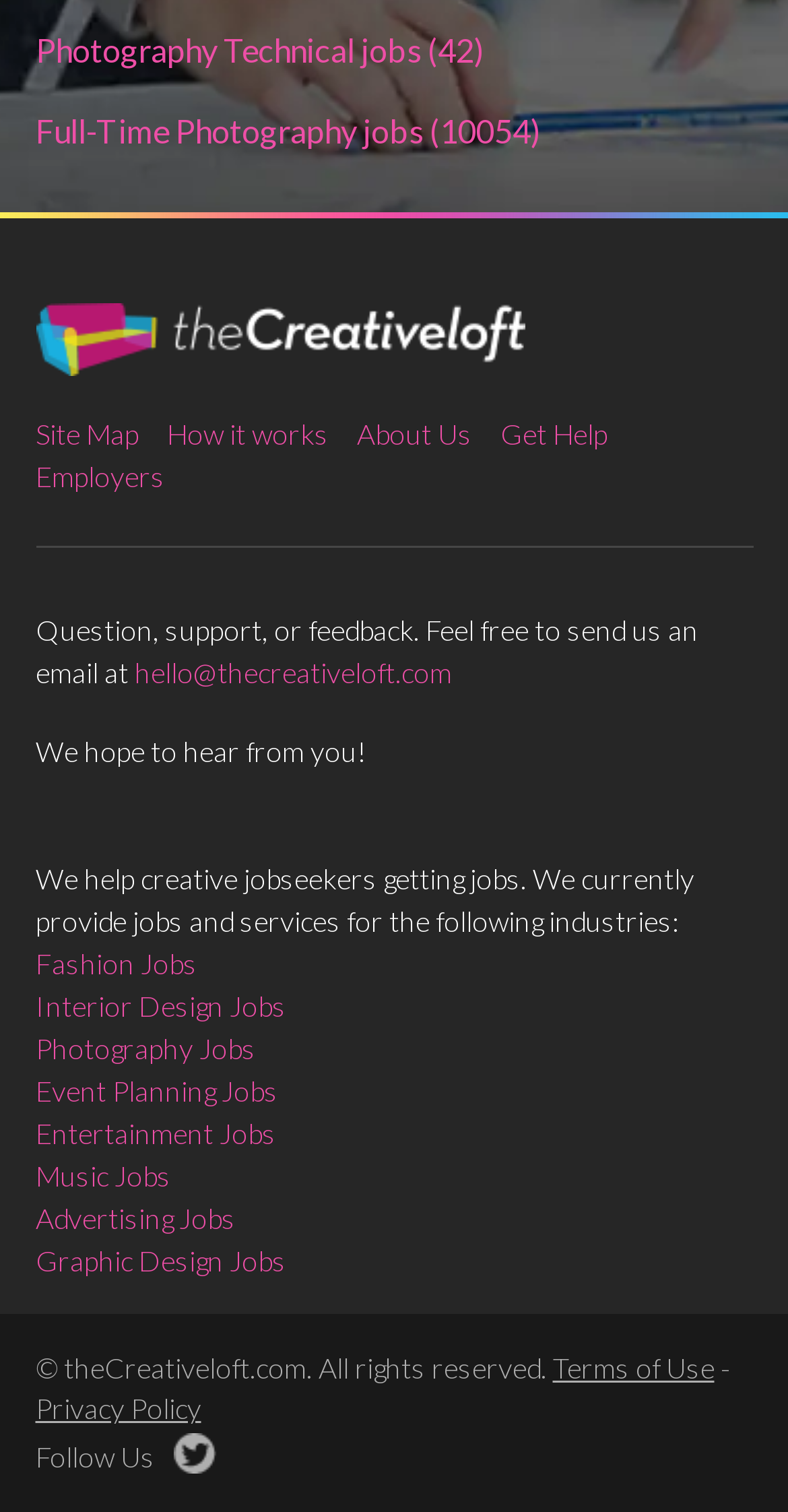Point out the bounding box coordinates of the section to click in order to follow this instruction: "Explore Fashion Jobs".

[0.045, 0.623, 0.25, 0.651]